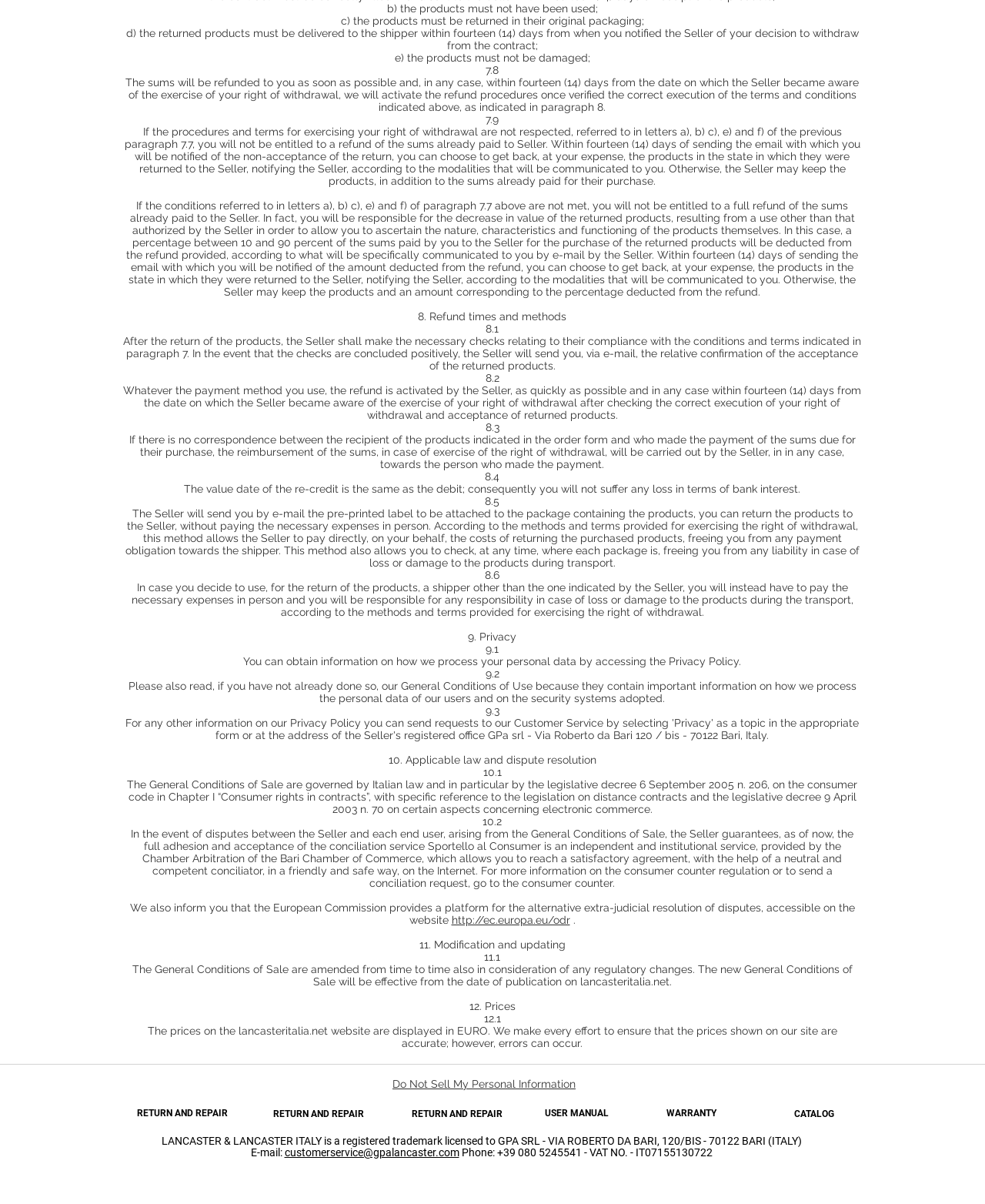Refer to the image and offer a detailed explanation in response to the question: What is the applicable law for the General Conditions of Sale?

The General Conditions of Sale are governed by Italian law, specifically by the legislative decree 6 September 2005 n. 206, on the consumer code in Chapter I “Consumer rights in contracts”, with specific reference to the legislation on distance contracts and the legislative decree 9 April 2003 n. 70 on certain aspects concerning electronic commerce.